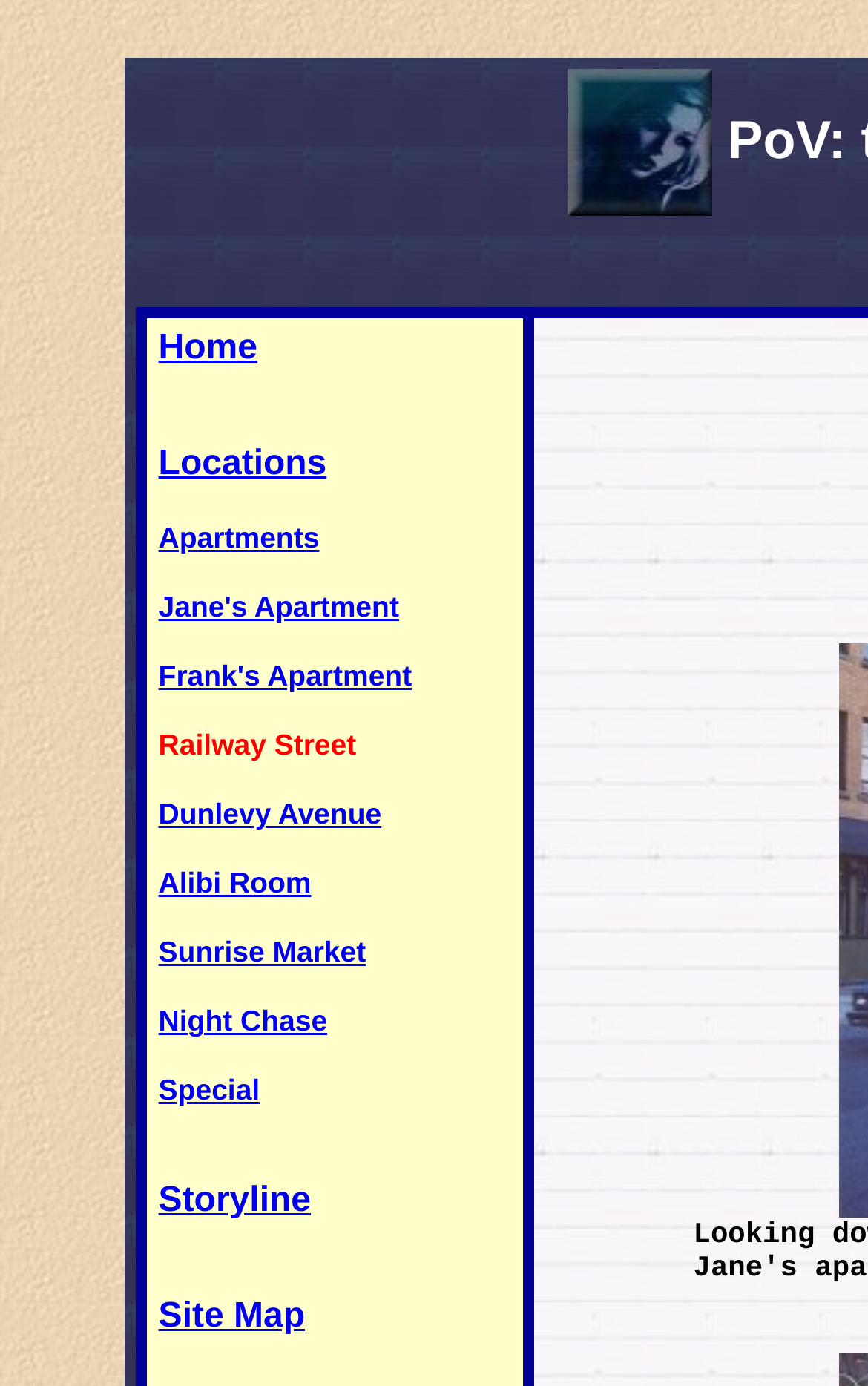Given the description of the UI element: "Apartments", predict the bounding box coordinates in the form of [left, top, right, bottom], with each value being a float between 0 and 1.

[0.183, 0.377, 0.368, 0.401]